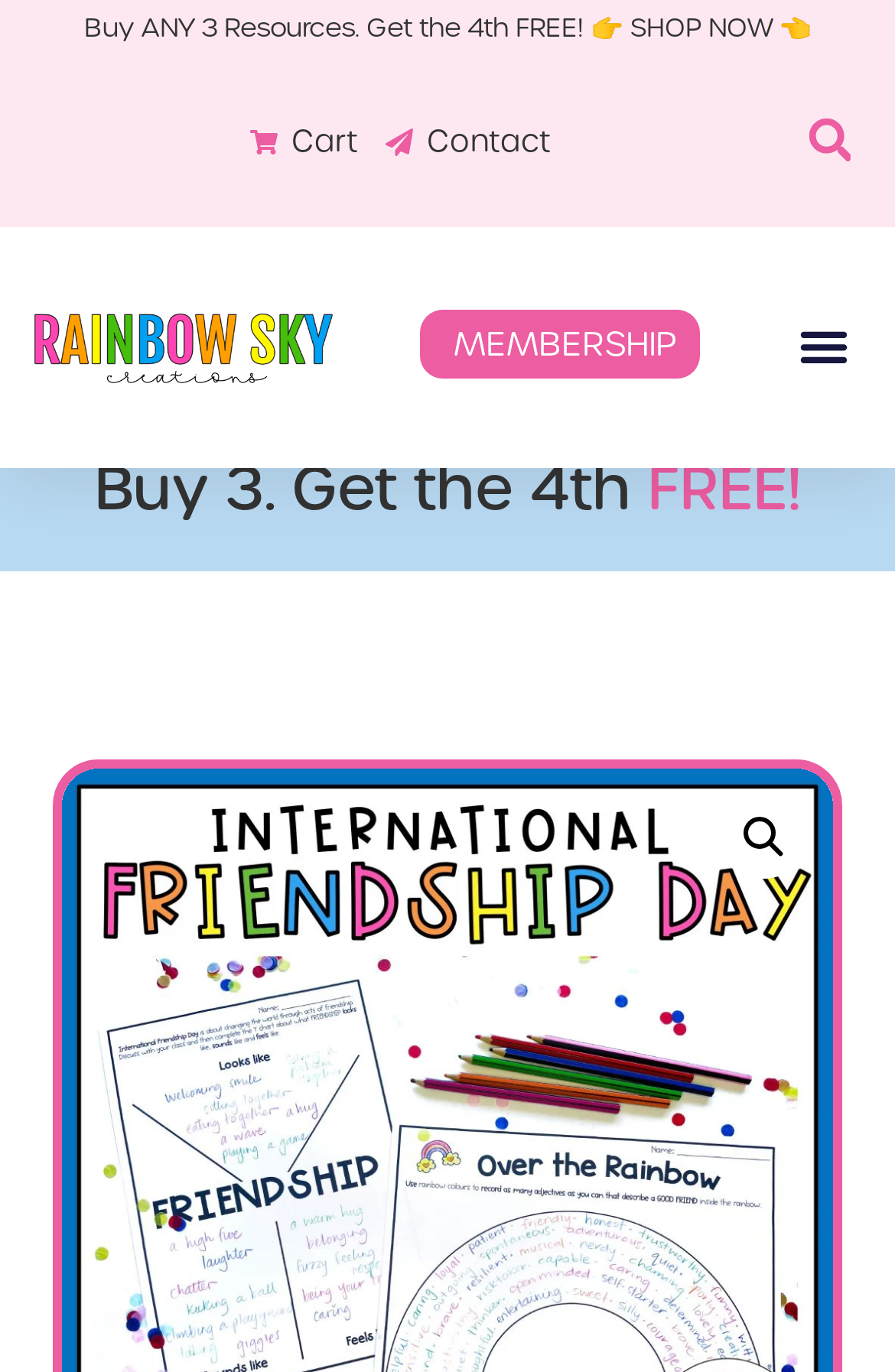Offer a comprehensive description of the webpage’s content and structure.

The webpage is about Friendship Activities and SEL Lessons for Grade 3-6, with a focus on International Friendship Day. At the top, there is a prominent heading that reads "Buy ANY 3 Resources. Get the 4th FREE! SHOP NOW" with a call-to-action link. Below this, there are three links: "Cart", "Contact", and a search bar with a "Search" button. 

On the top-right corner, there is a "Menu Toggle" button that can be expanded. Next to it, there is a link to "MEMBERSHIP". 

Further down, there is another heading that says "Buy 3. Get the 4th FREE!" accompanied by an image on the right side. Below this, there is a link with a magnifying glass icon.